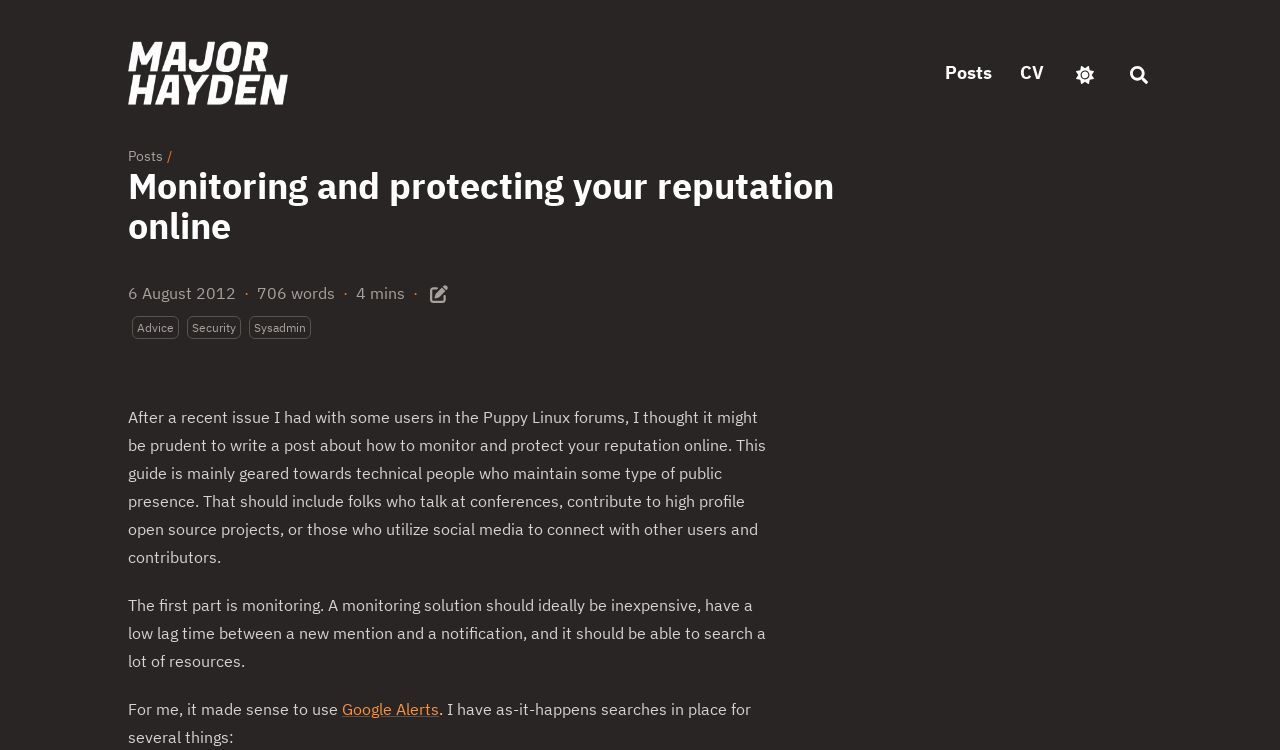Locate the bounding box of the UI element based on this description: "Google Alerts". Provide four float numbers between 0 and 1 as [left, top, right, bottom].

[0.267, 0.932, 0.343, 0.959]